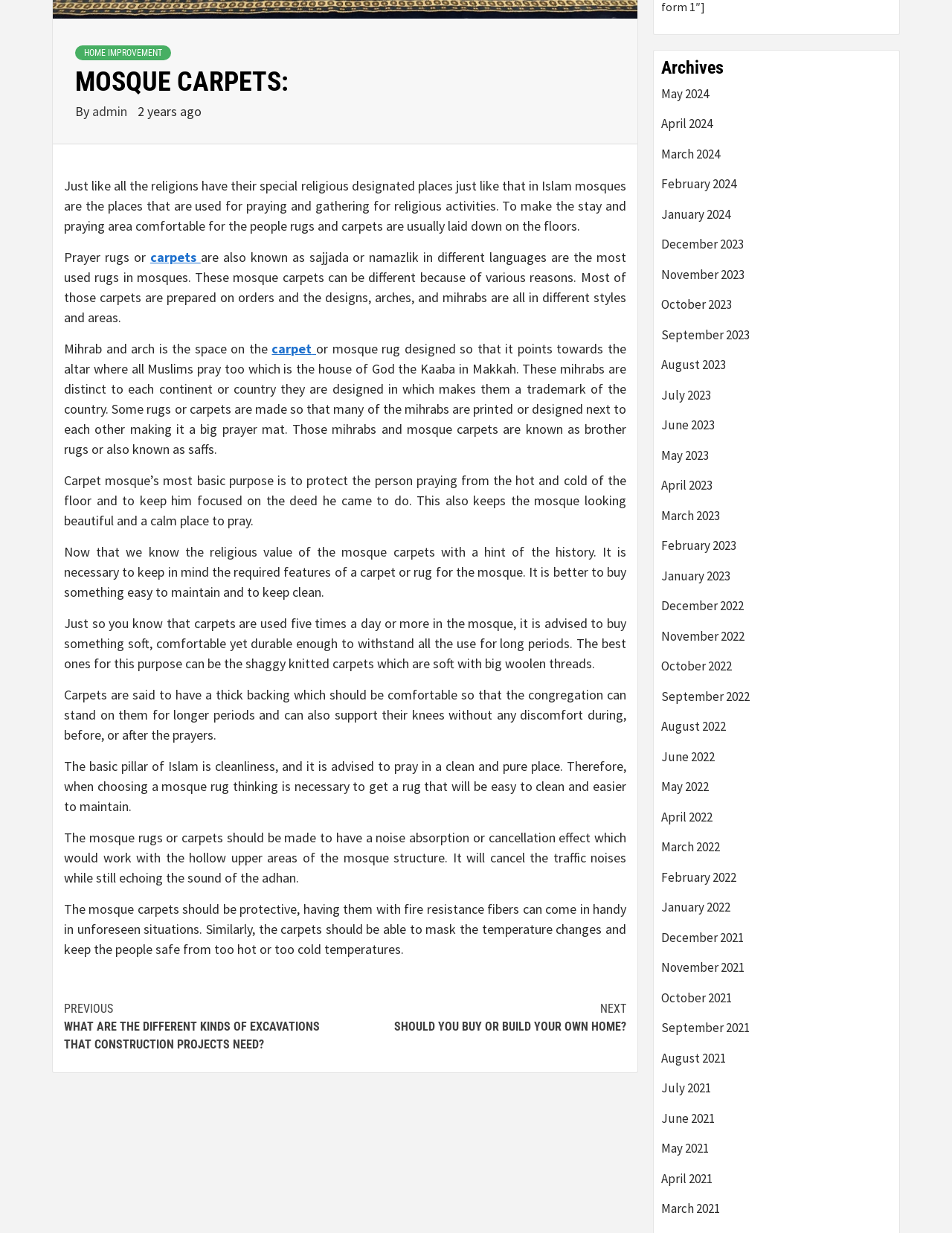Please provide a comprehensive response to the question based on the details in the image: What is the purpose of mihrab in a mosque carpet?

The webpage explains that mihrab and arch is the space on the carpet or mosque rug designed so that it points towards the altar where all Muslims pray too, which is the house of God, the Kaaba in Makkah.